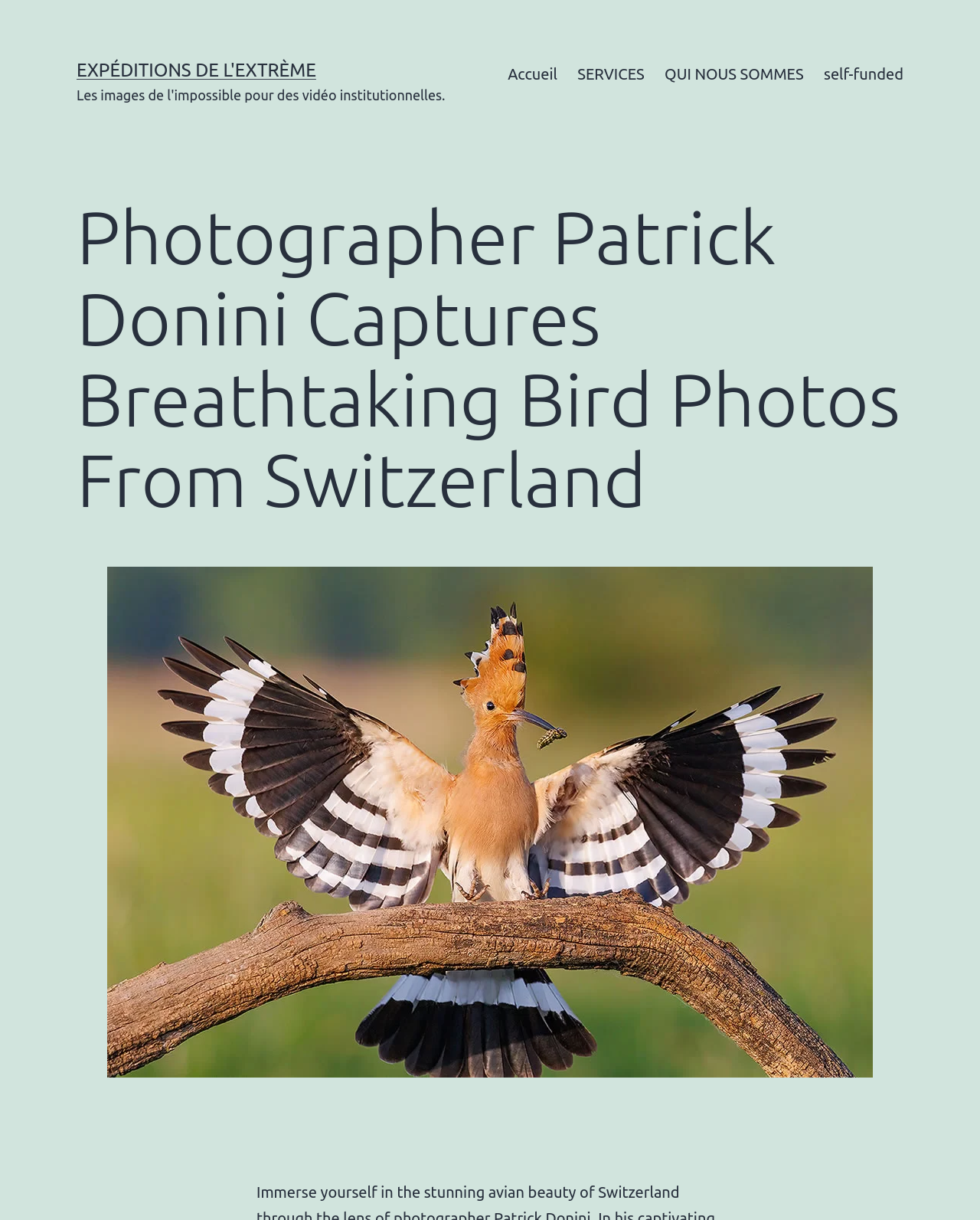Identify the bounding box for the element characterized by the following description: "QUI NOUS SOMMES".

[0.668, 0.045, 0.83, 0.076]